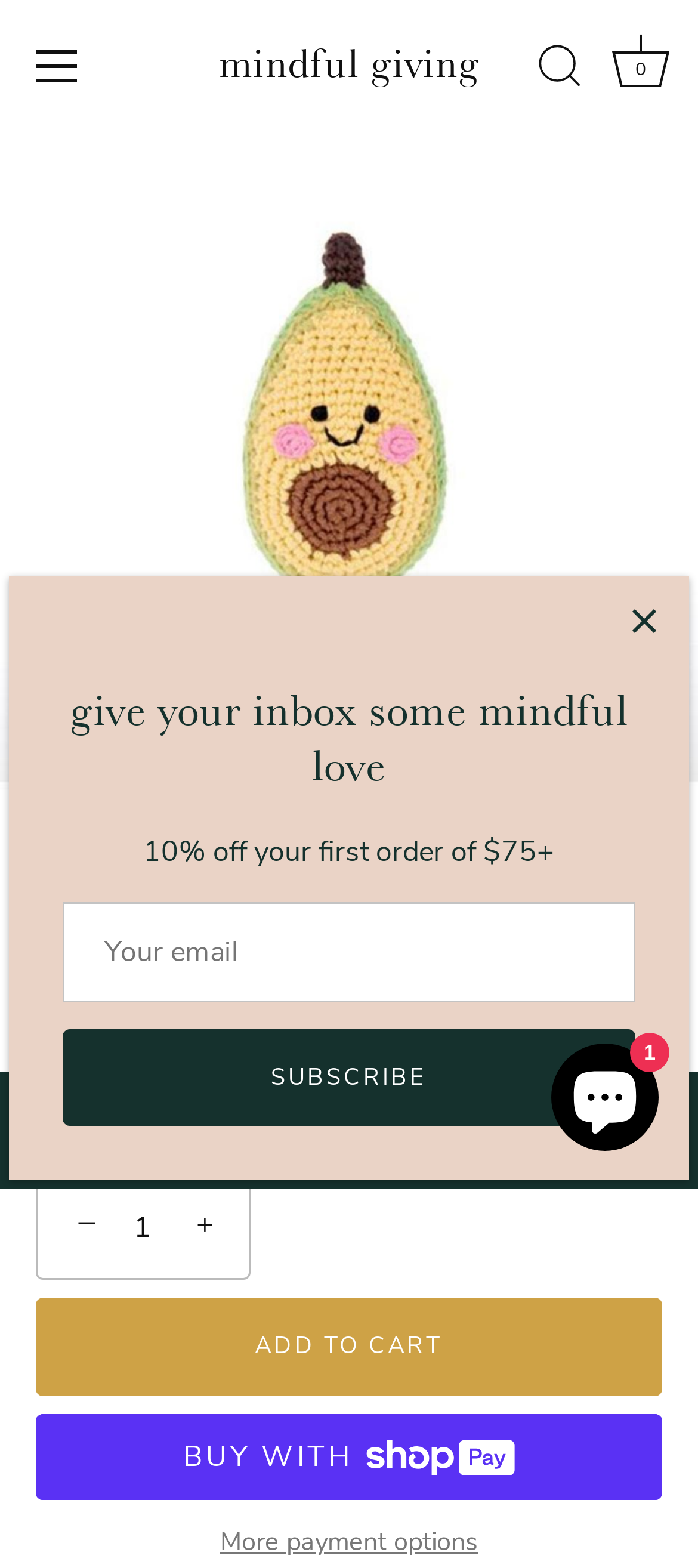What is the purpose of the 'SUBSCRIBE' button? Analyze the screenshot and reply with just one word or a short phrase.

Subscribe to newsletter